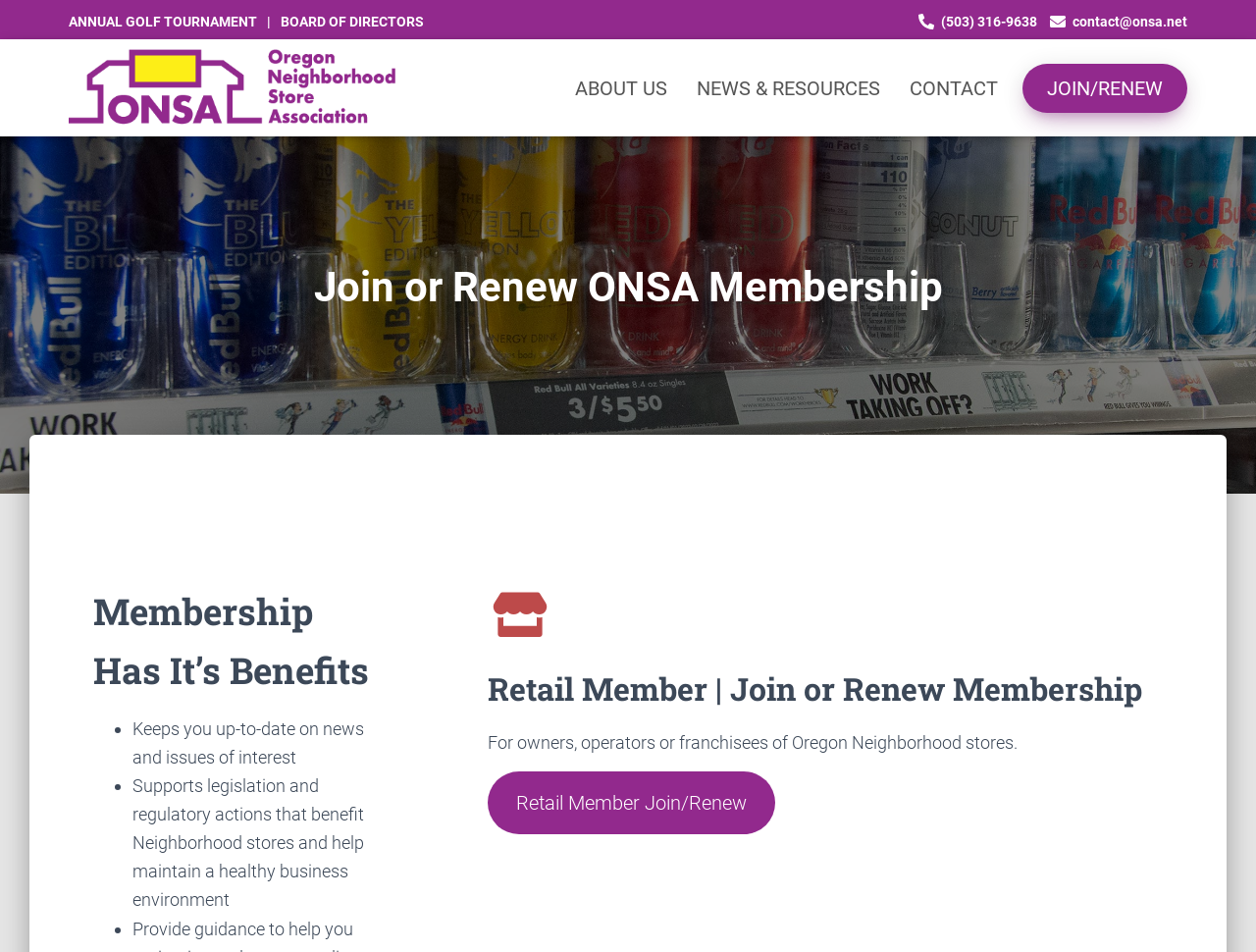Use a single word or phrase to answer the question:
What type of membership is for owners of Oregon Neighborhood stores?

Retail Member